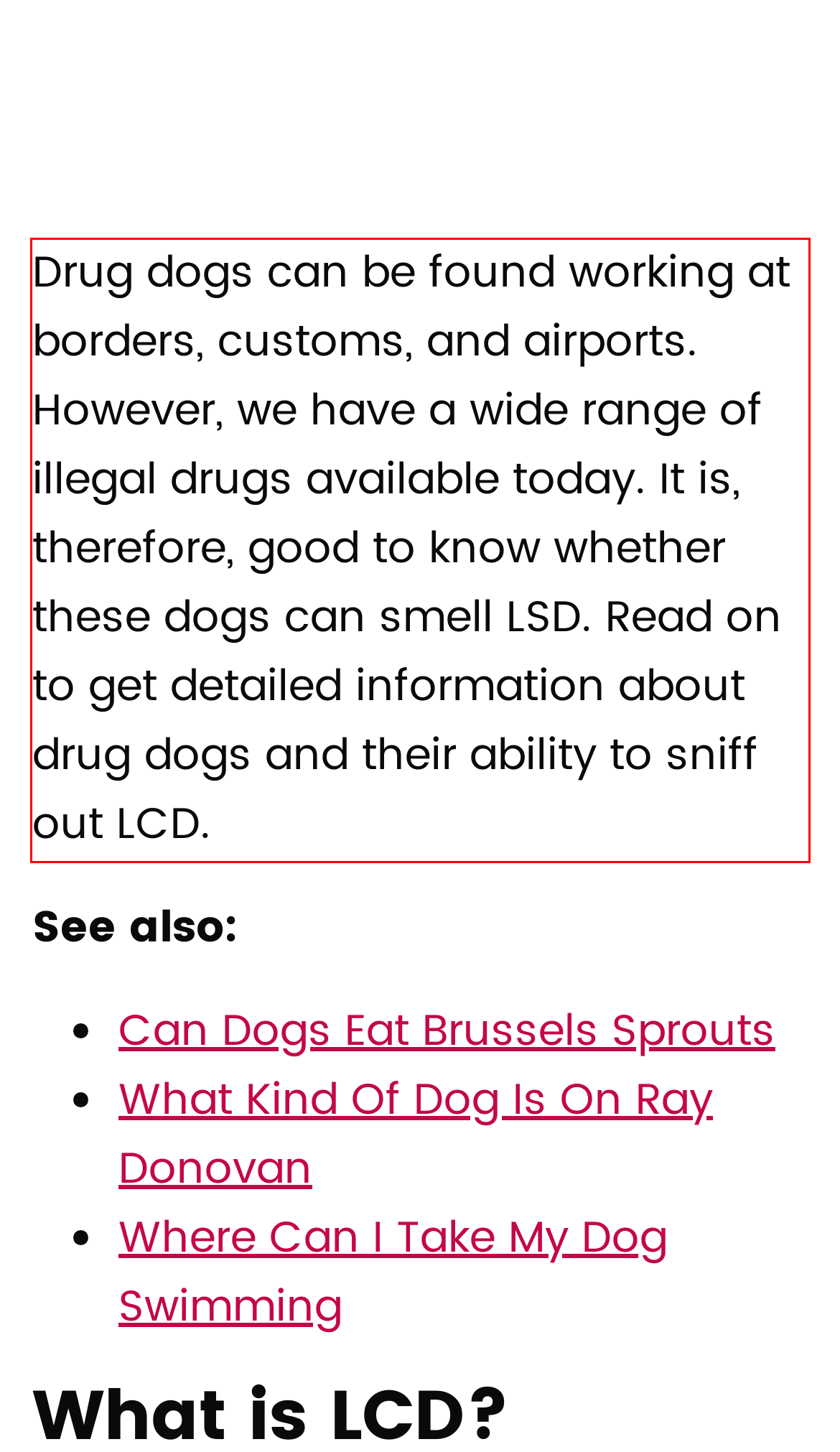Given a screenshot of a webpage with a red bounding box, extract the text content from the UI element inside the red bounding box.

Drug dogs can be found working at borders, customs, and airports. However, we have a wide range of illegal drugs available today. It is, therefore, good to know whether these dogs can smell LSD. Read on to get detailed information about drug dogs and their ability to sniff out LCD.